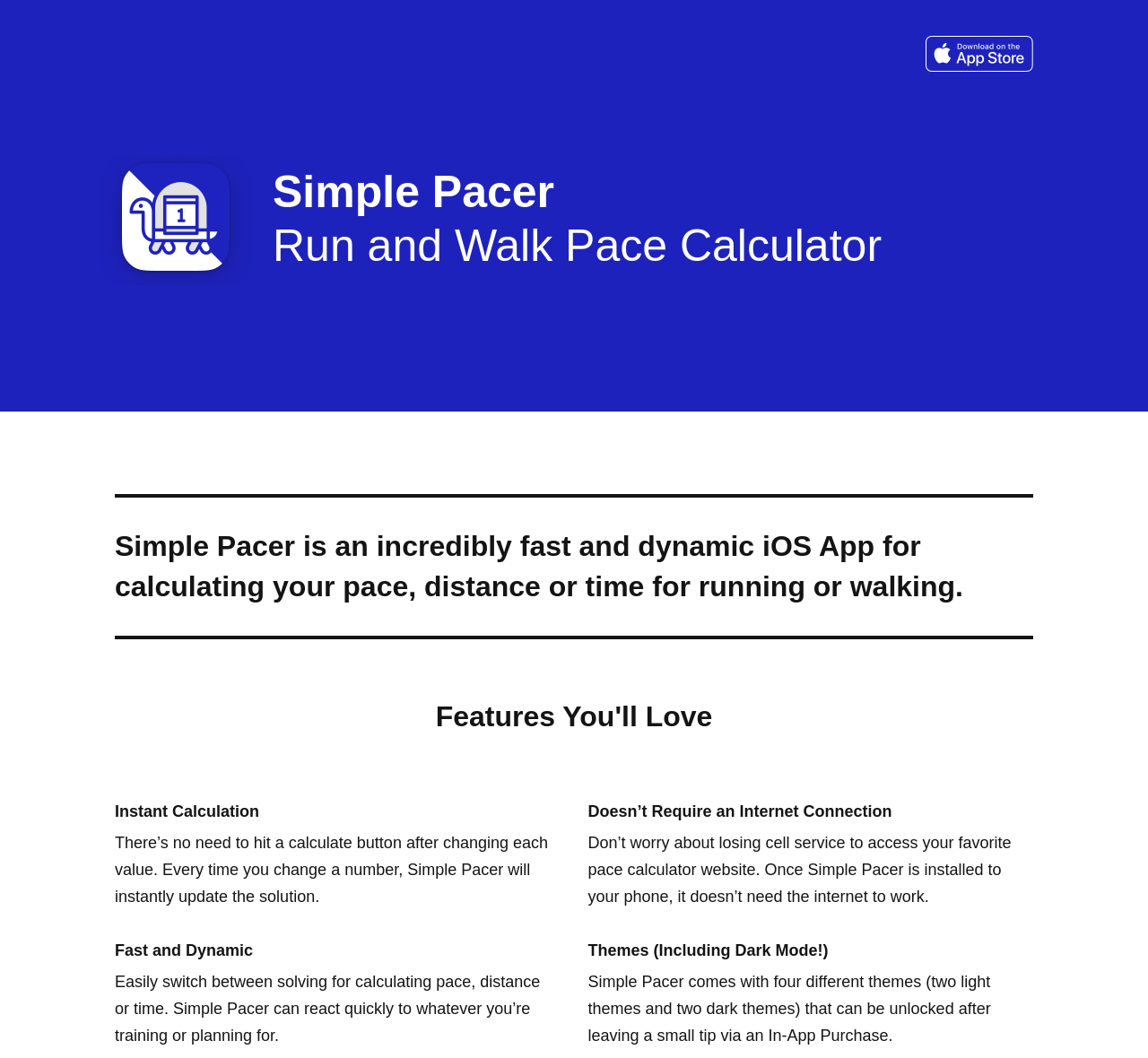Based on what you see in the screenshot, provide a thorough answer to this question: How many themes are available in Simple Pacer?

The webpage mentions that Simple Pacer comes with four different themes, including two light themes and two dark themes, which can be unlocked after leaving a small tip via an In-App Purchase.